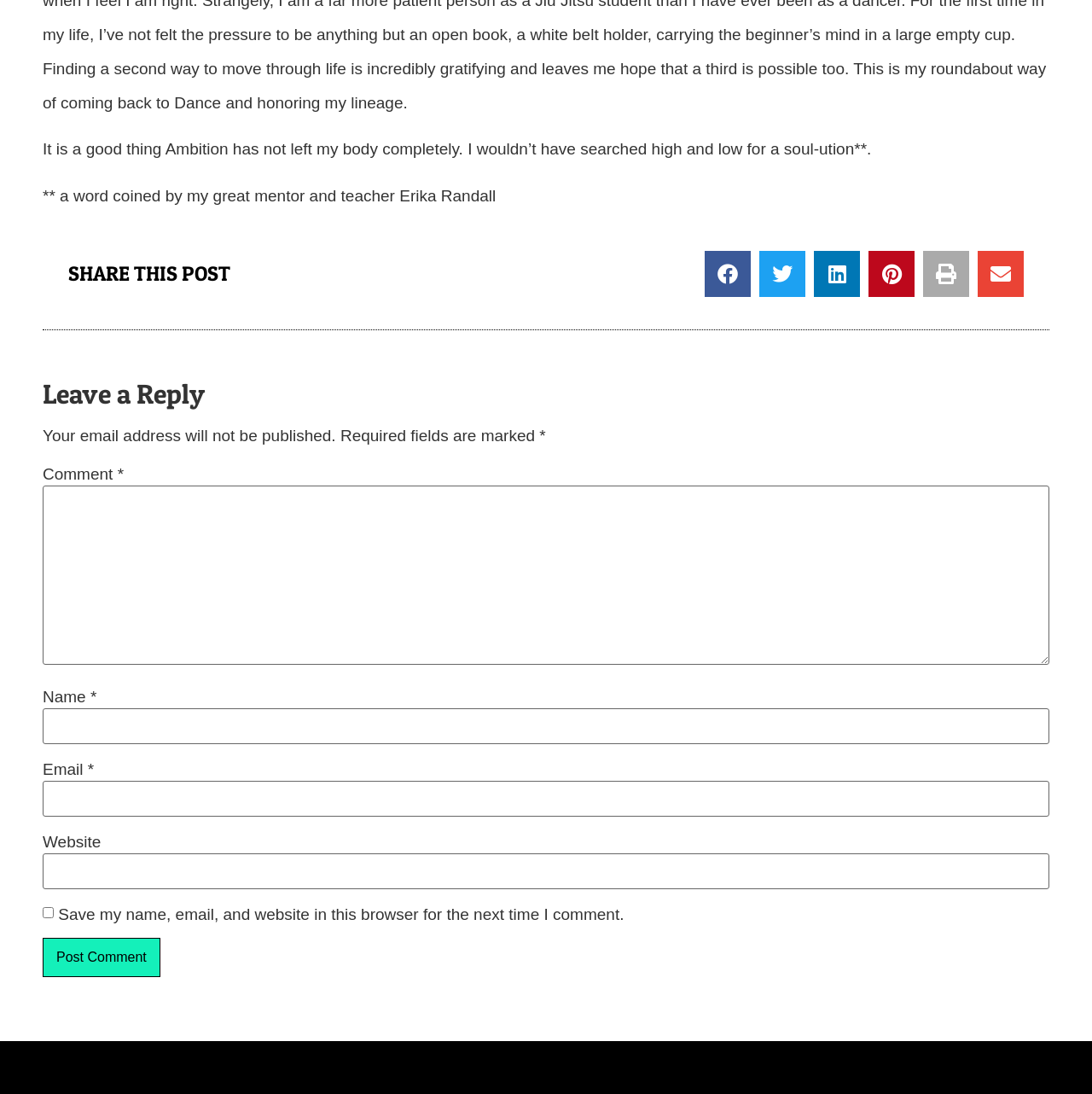What is the purpose of the checkbox? From the image, respond with a single word or brief phrase.

Save user data